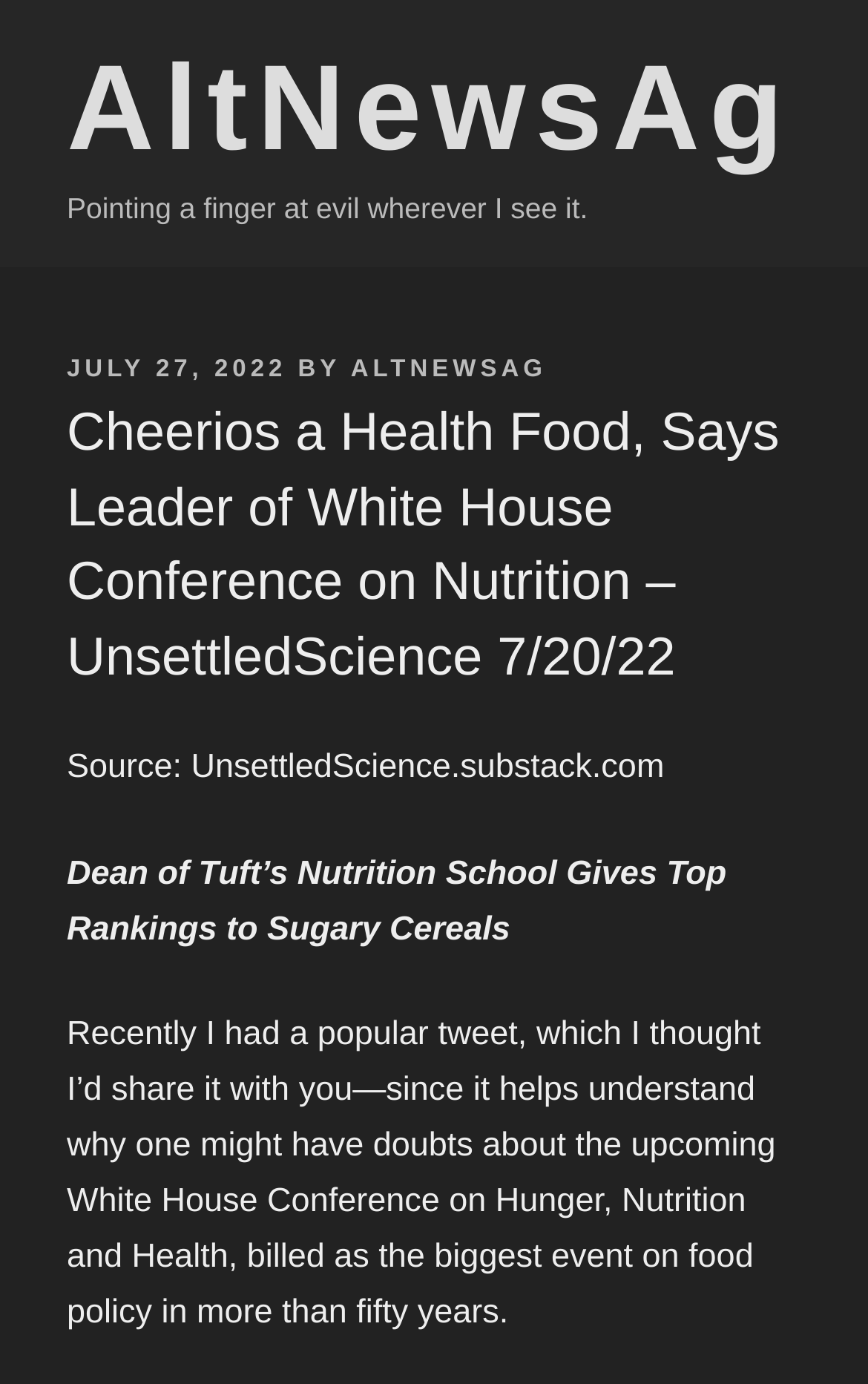Bounding box coordinates are specified in the format (top-left x, top-left y, bottom-right x, bottom-right y). All values are floating point numbers bounded between 0 and 1. Please provide the bounding box coordinate of the region this sentence describes: July 27, 2022July 27, 2022

[0.077, 0.257, 0.33, 0.277]